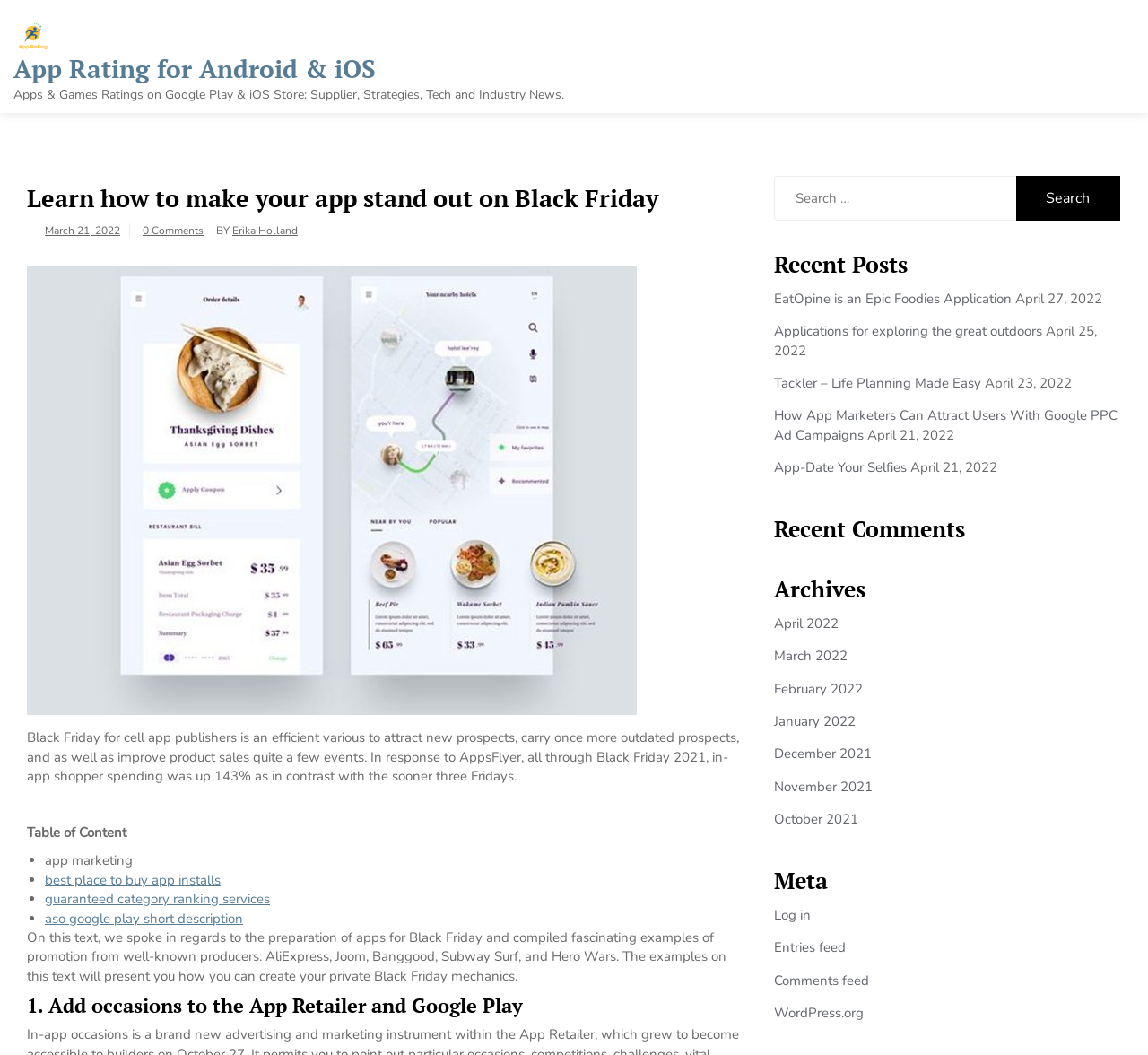Respond with a single word or short phrase to the following question: 
What is the purpose of adding events to the App Store and Google Play?

To create Black Friday mechanics